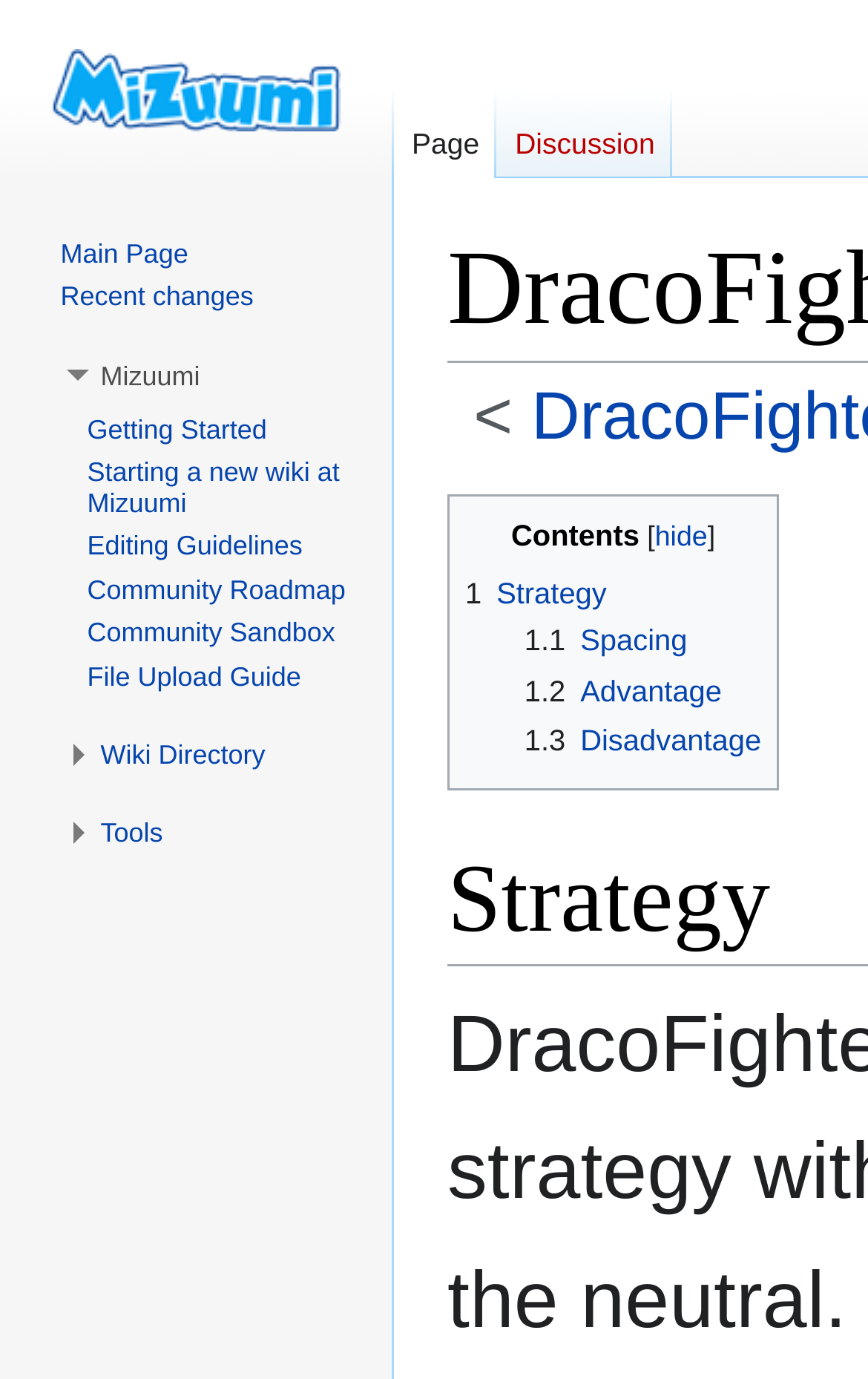Identify the bounding box coordinates of the region that needs to be clicked to carry out this instruction: "View strategy contents". Provide these coordinates as four float numbers ranging from 0 to 1, i.e., [left, top, right, bottom].

[0.589, 0.377, 0.737, 0.401]